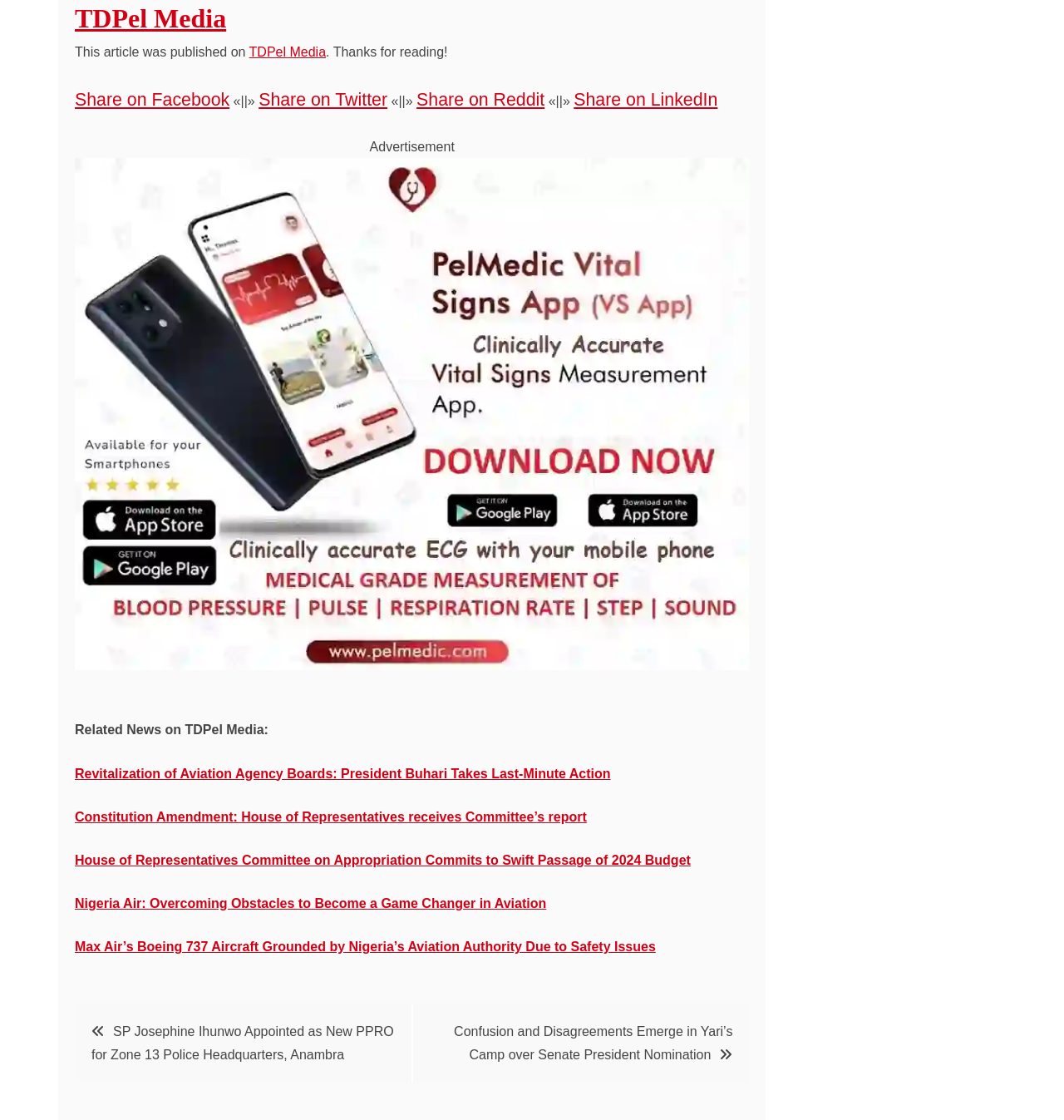Identify the bounding box of the UI element that matches this description: "Share on Twitter".

[0.243, 0.08, 0.364, 0.098]